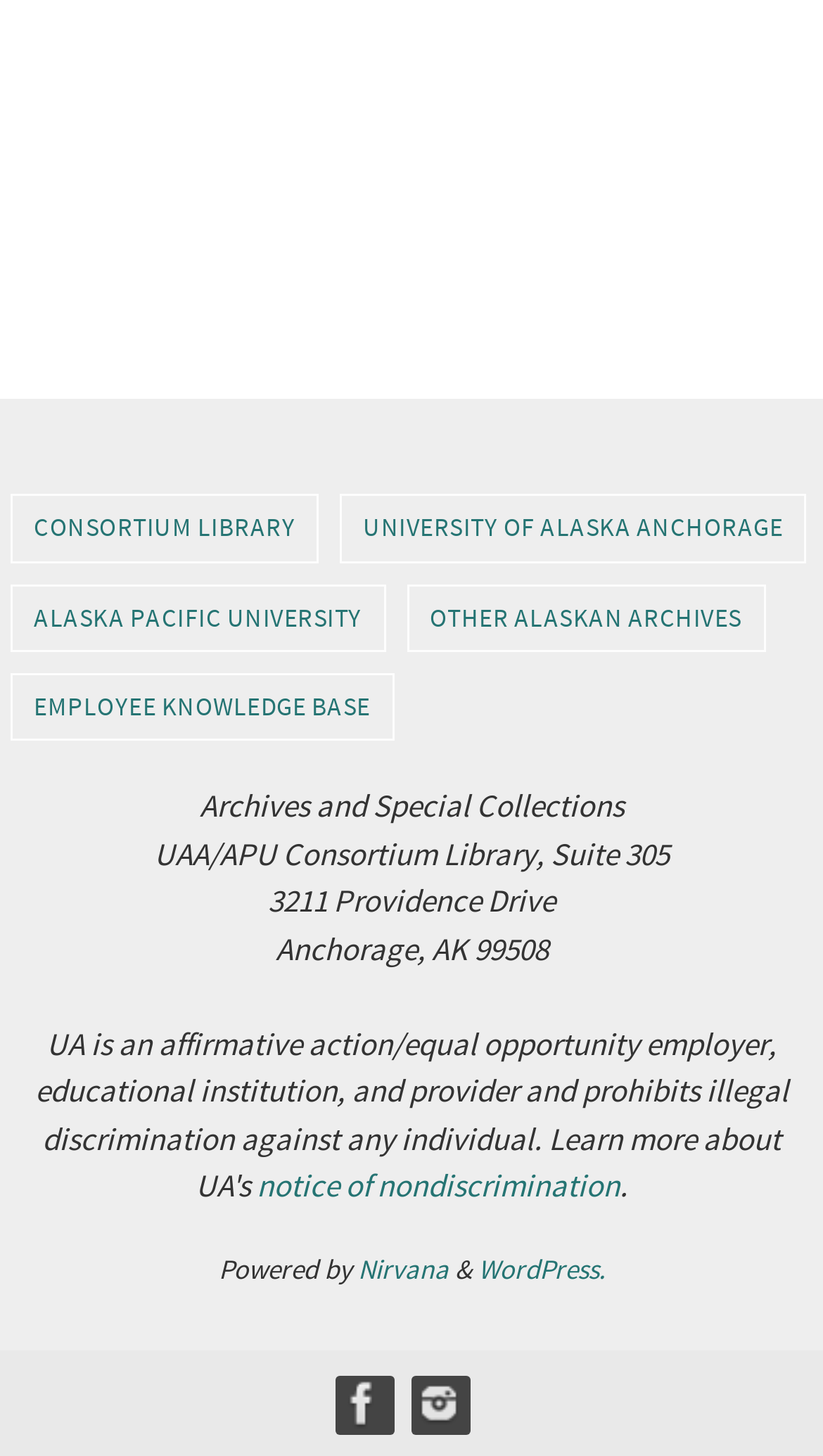What is the name of the notice linked at the bottom of the page?
Please provide a detailed answer to the question.

I found the answer by looking at the link elements, where I saw a link to 'notice of nondiscrimination', which suggests that the notice is related to nondiscrimination.